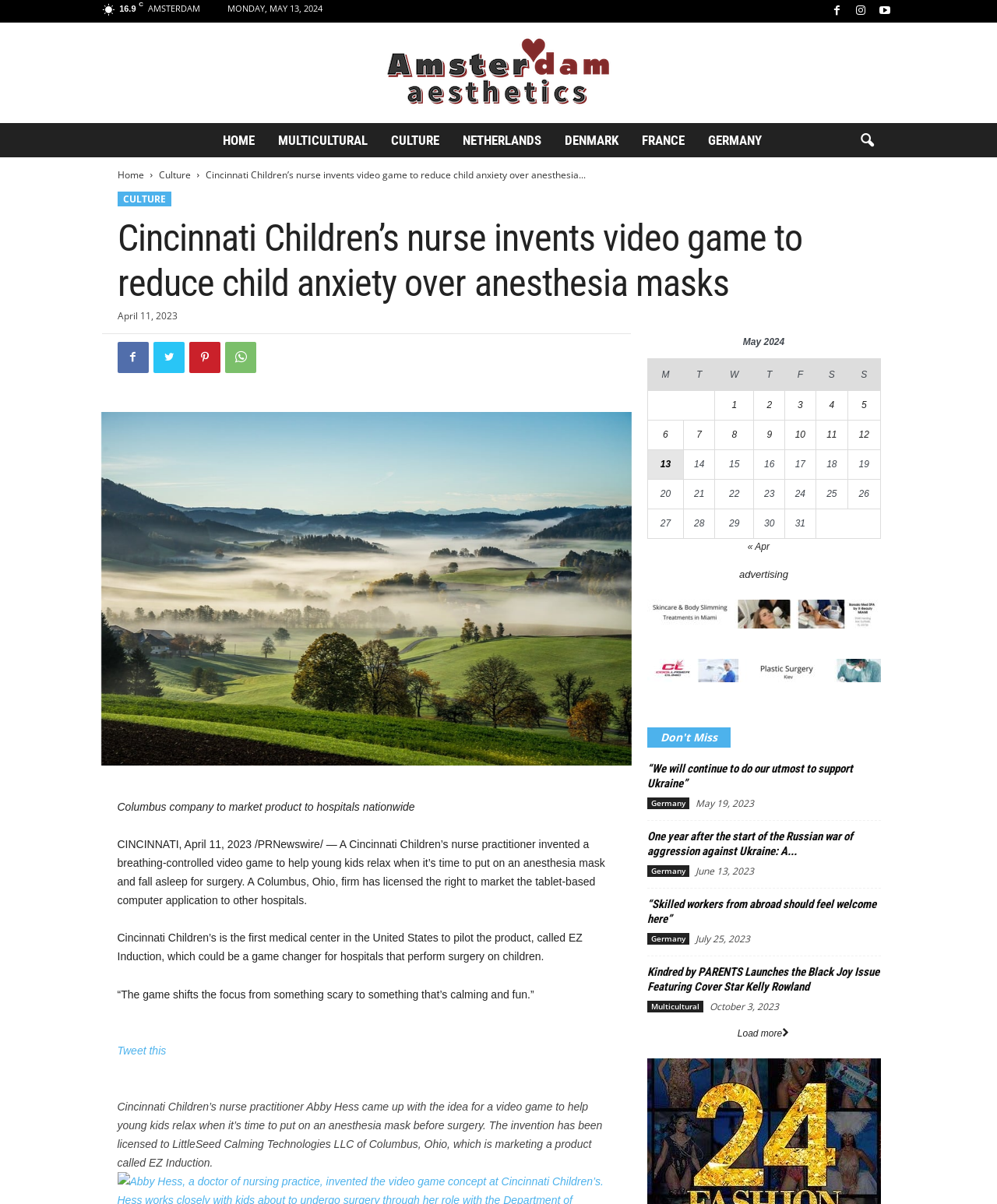What is the date of the article?
Please give a detailed and thorough answer to the question, covering all relevant points.

The answer can be found in the time element, which states 'April 11, 2023'.